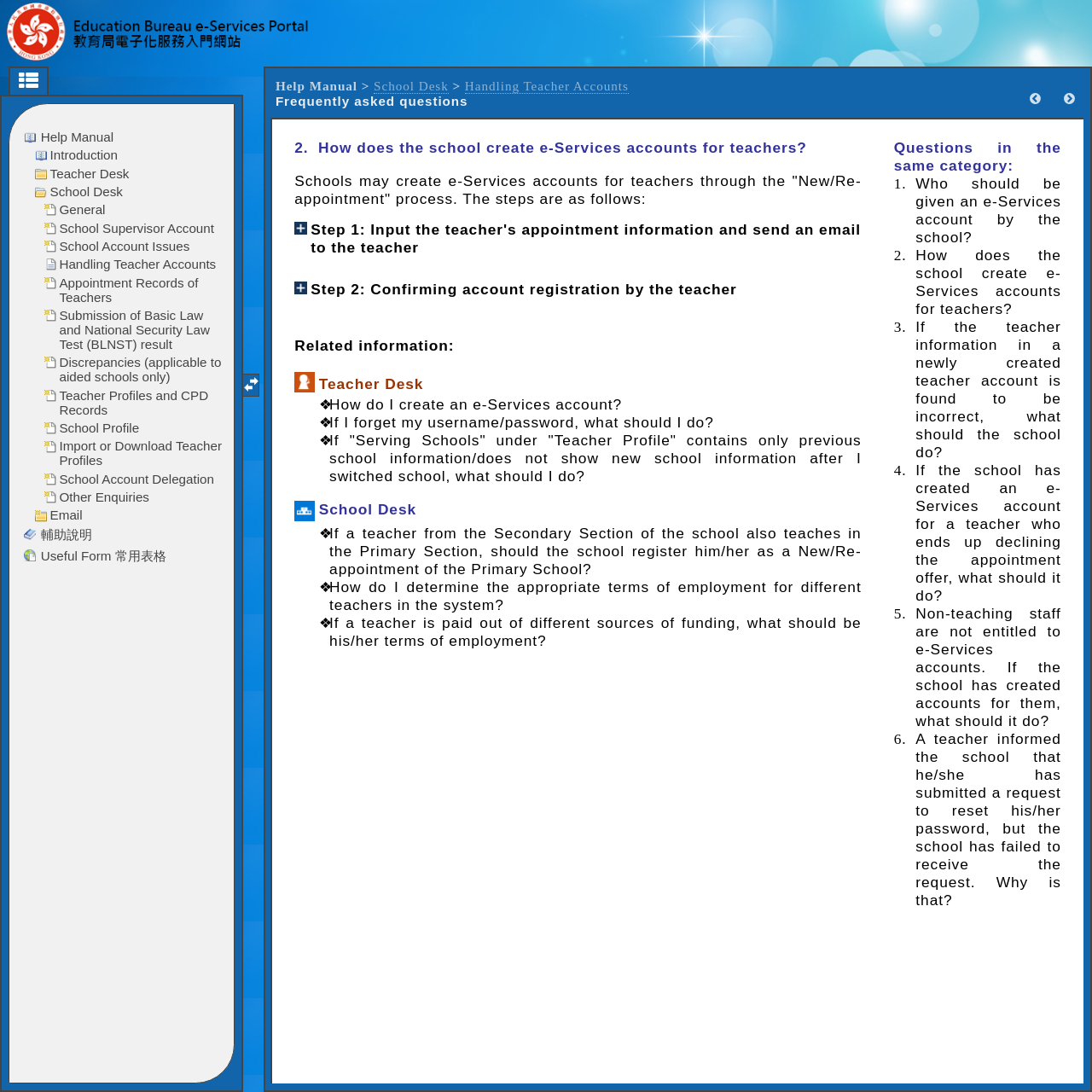Please determine the bounding box coordinates of the clickable area required to carry out the following instruction: "View Huey's adoption information". The coordinates must be four float numbers between 0 and 1, represented as [left, top, right, bottom].

None